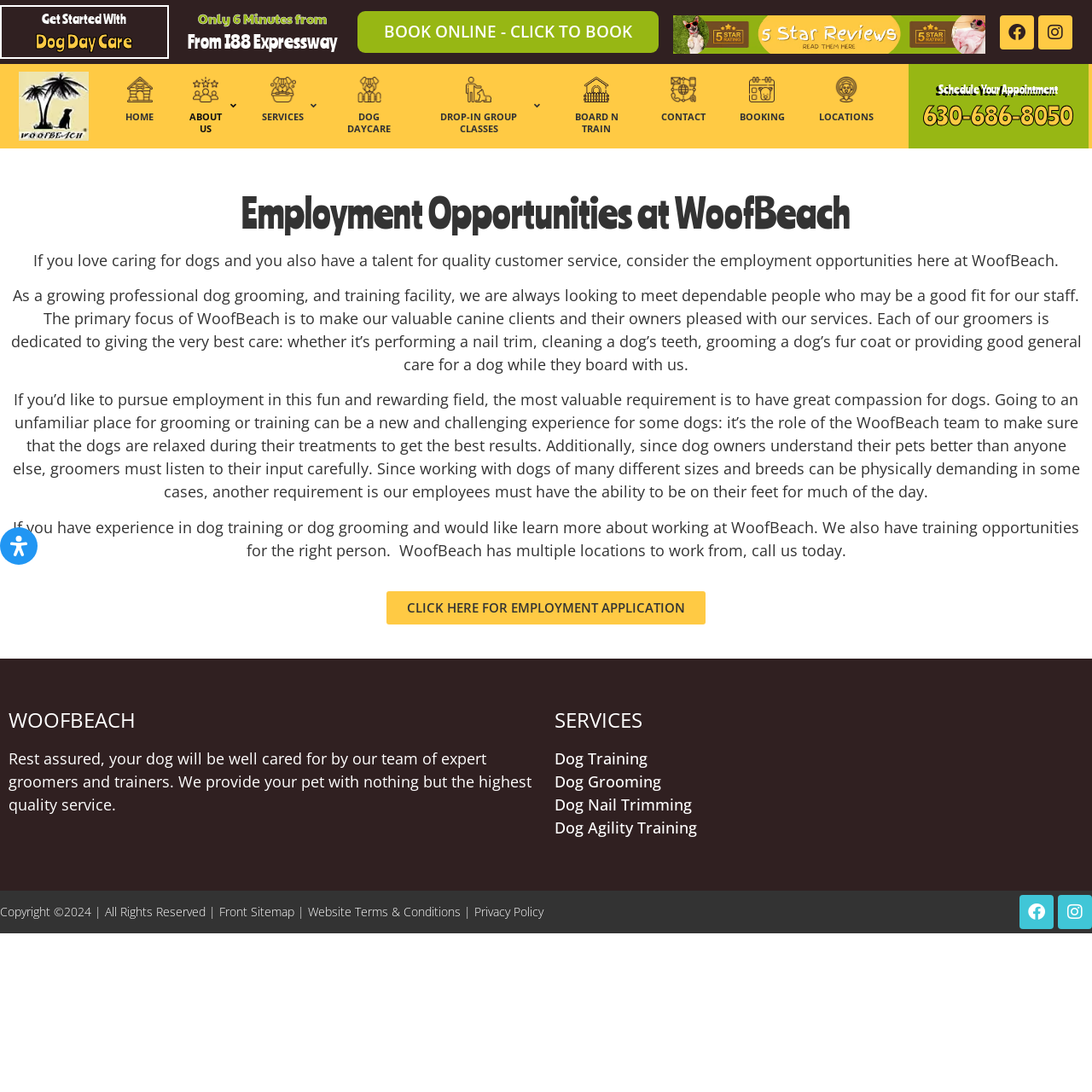Locate the bounding box coordinates of the clickable area needed to fulfill the instruction: "Book online".

[0.327, 0.01, 0.603, 0.048]